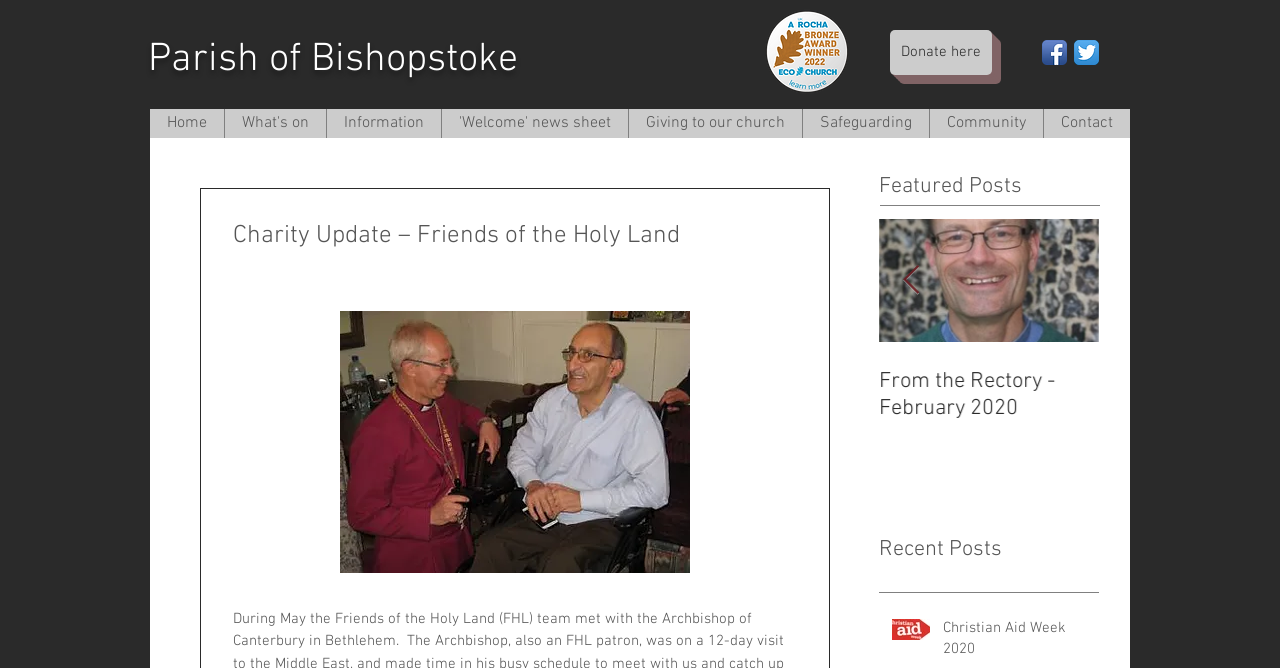Given the element description, predict the bounding box coordinates in the format (top-left x, top-left y, bottom-right x, bottom-right y), using floating point numbers between 0 and 1: Donate here

[0.695, 0.045, 0.775, 0.112]